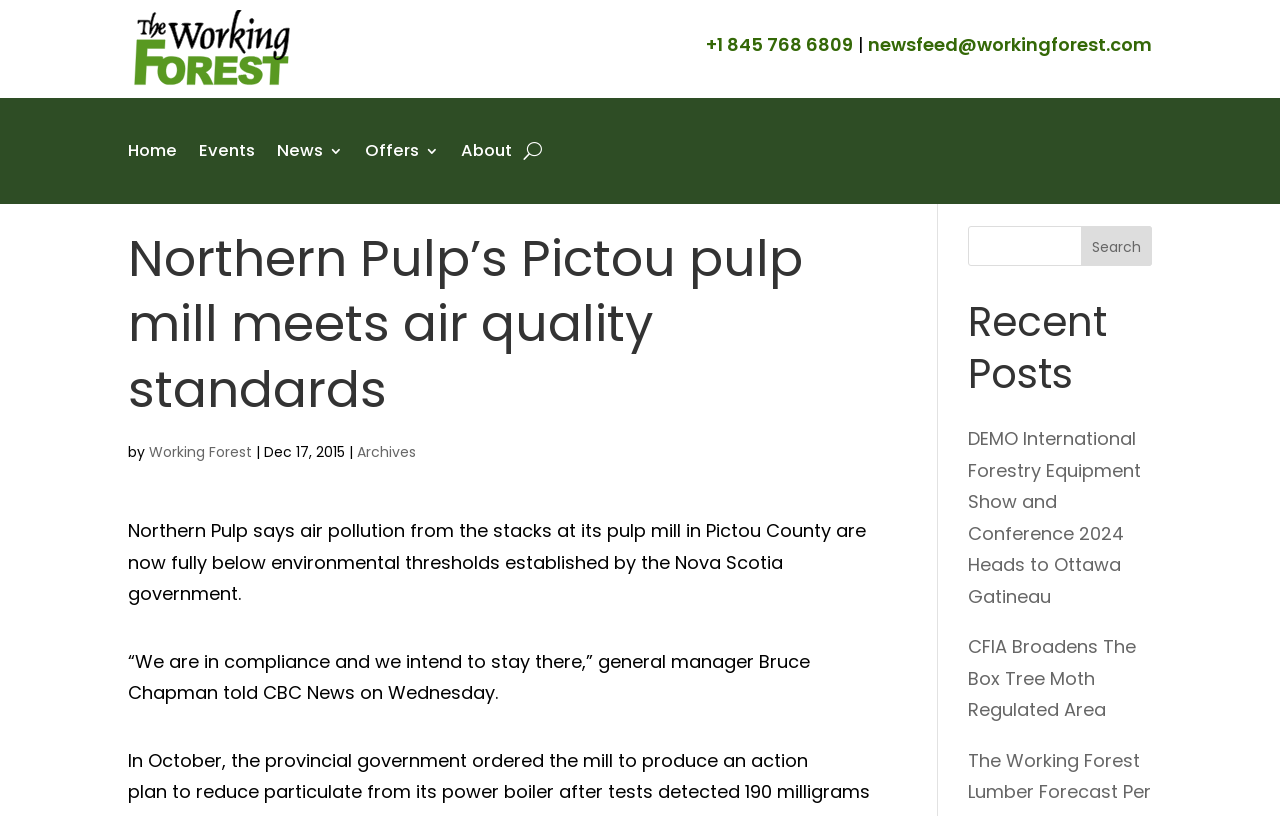Using the details in the image, give a detailed response to the question below:
What is the logo displayed at the top of the webpage?

I found the answer by looking at the top of the webpage, where an image is displayed with the description 'OFFICIAL Working Forest LOGO'.